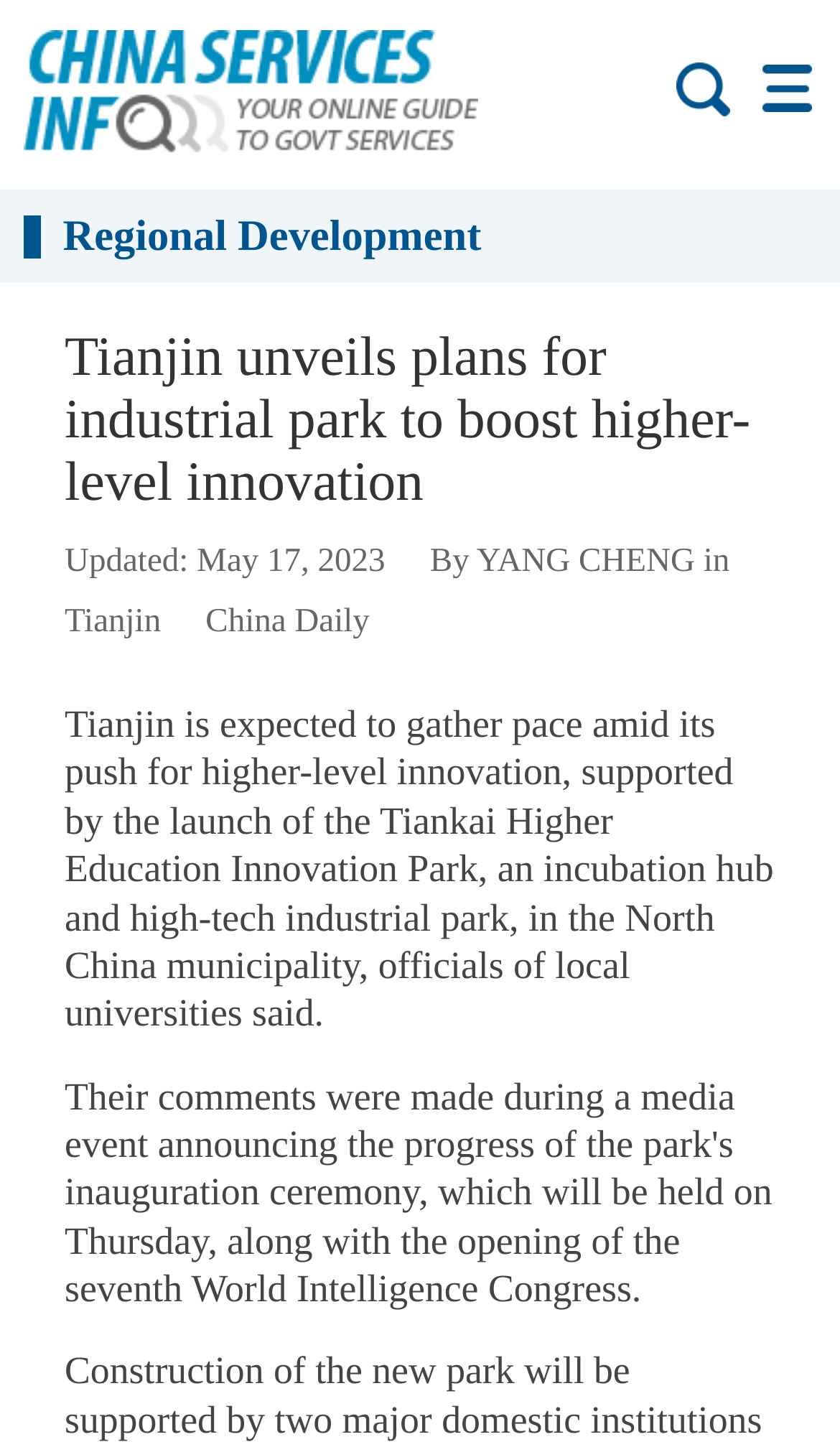Please answer the following question using a single word or phrase: 
What is the name of the innovation park?

Tiankai Higher Education Innovation Park